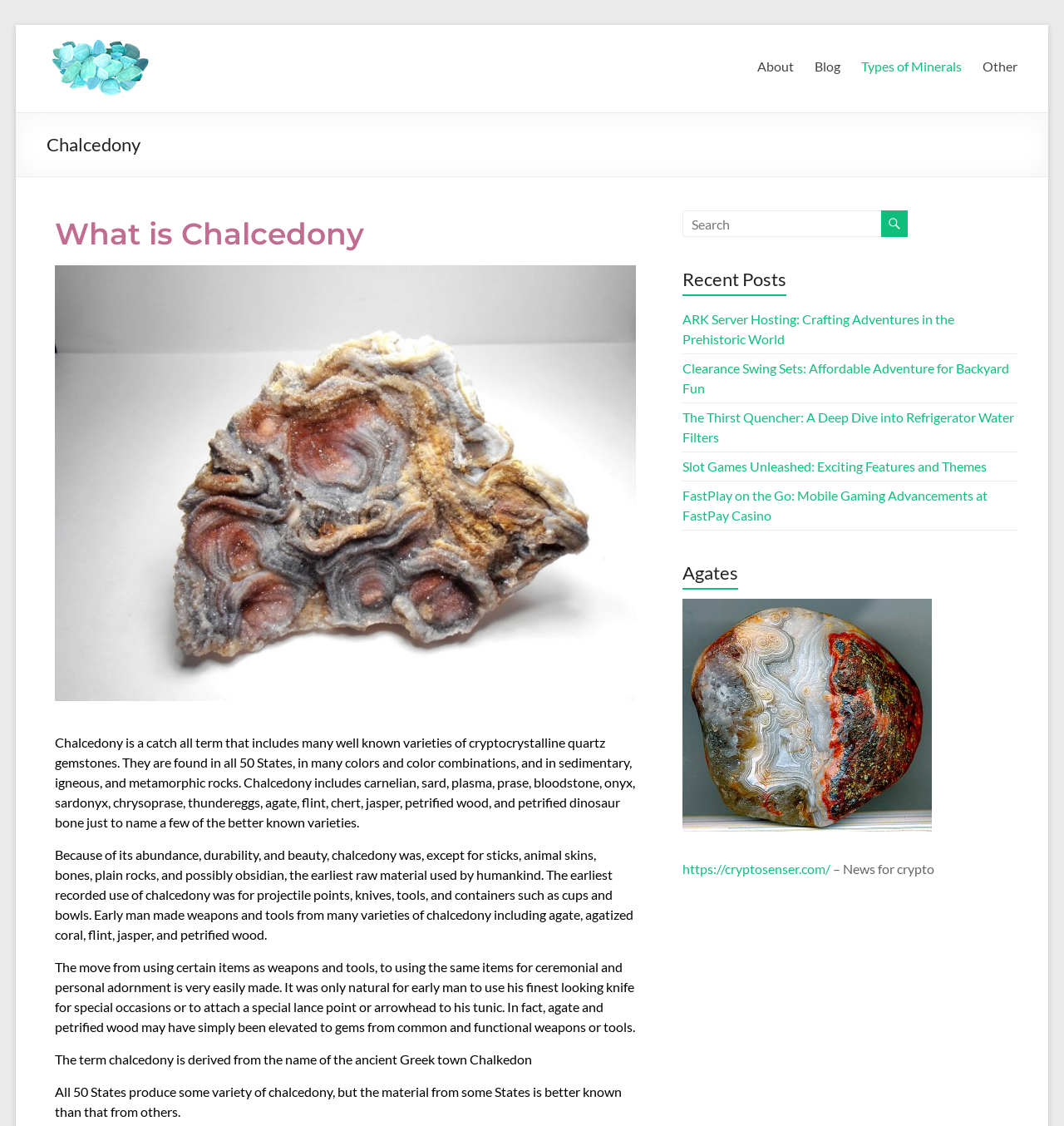Please respond to the question using a single word or phrase:
What is the purpose of the textbox in the top right corner?

Search